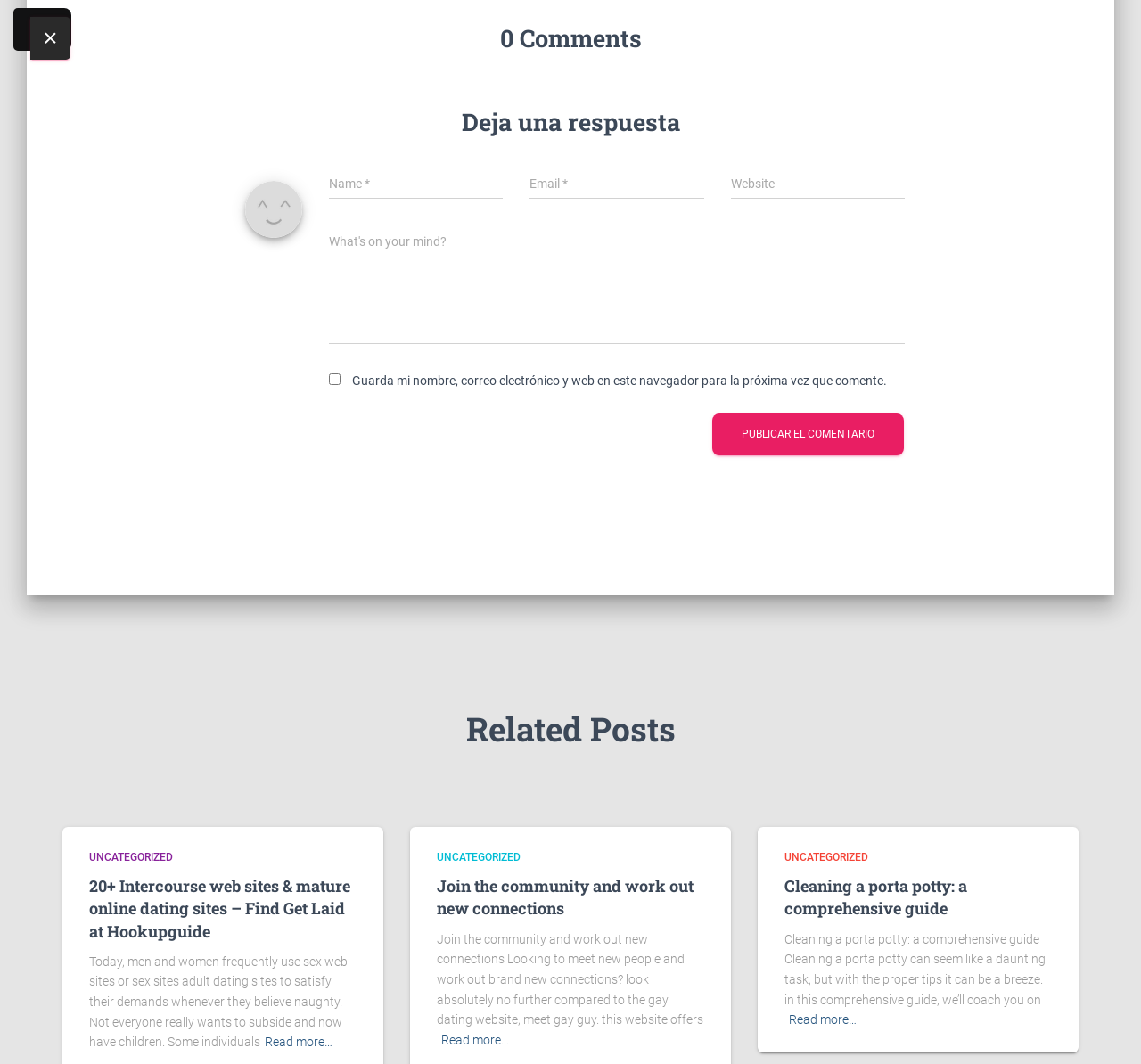Please determine the bounding box coordinates for the element with the description: "alt="Site Logotype"".

None